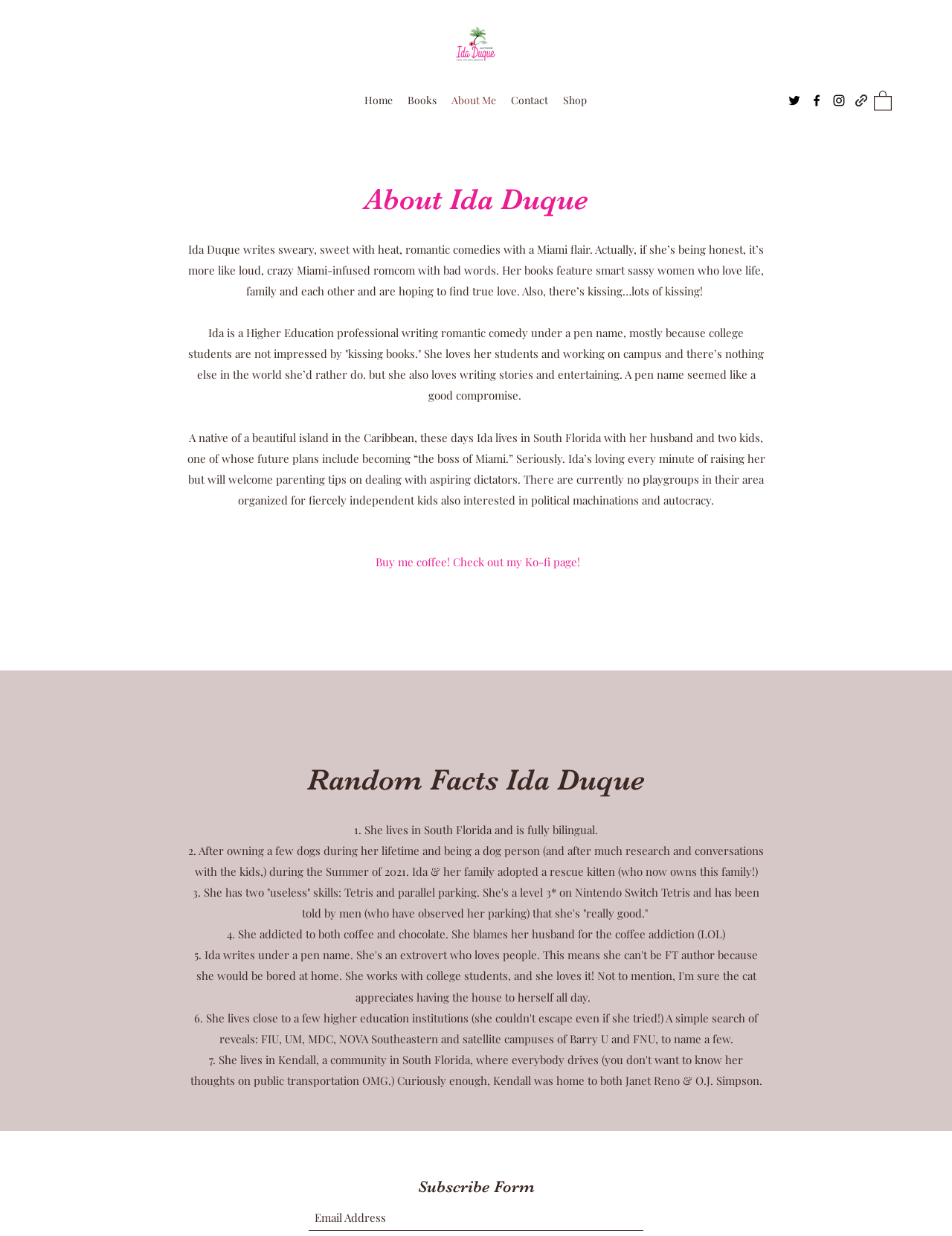Select the bounding box coordinates of the element I need to click to carry out the following instruction: "Click the About Me link".

[0.467, 0.072, 0.529, 0.09]